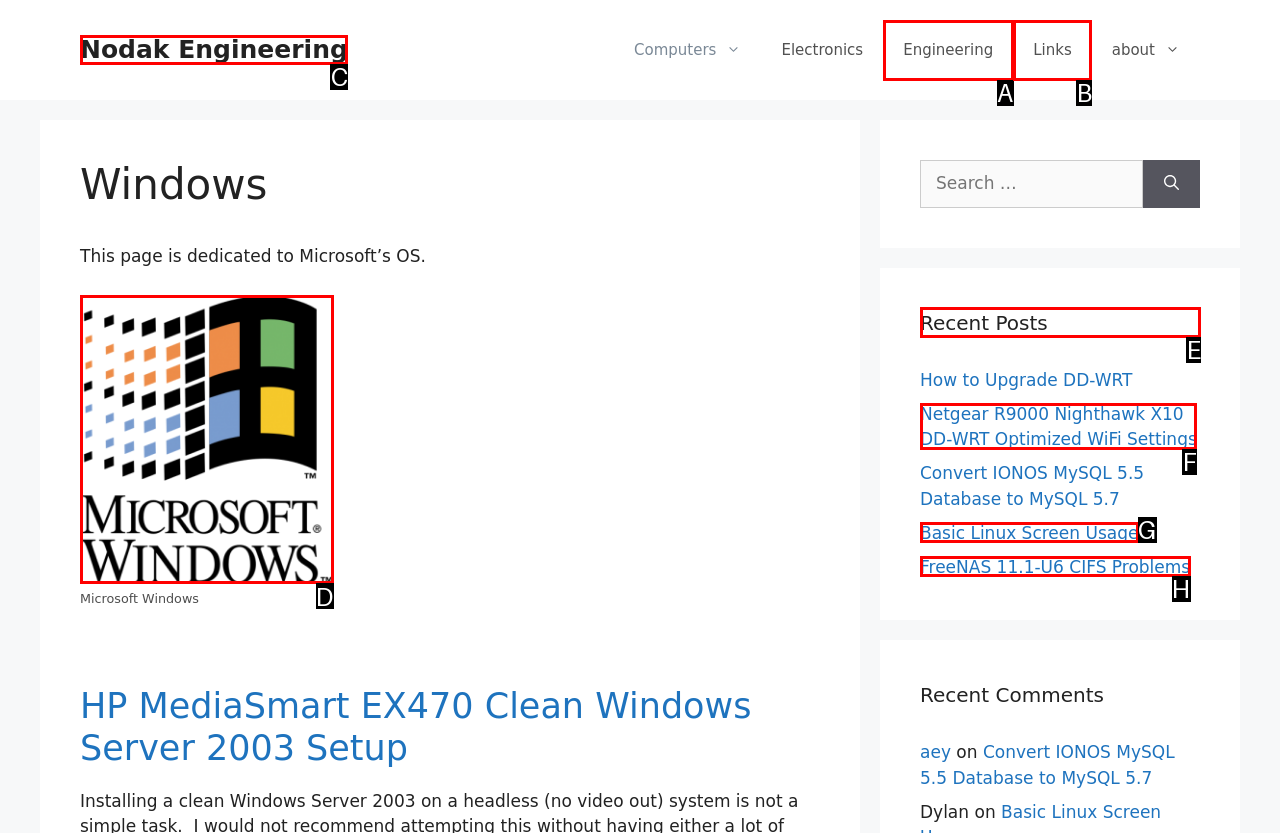Determine which UI element you should click to perform the task: Read the Recent Posts
Provide the letter of the correct option from the given choices directly.

E